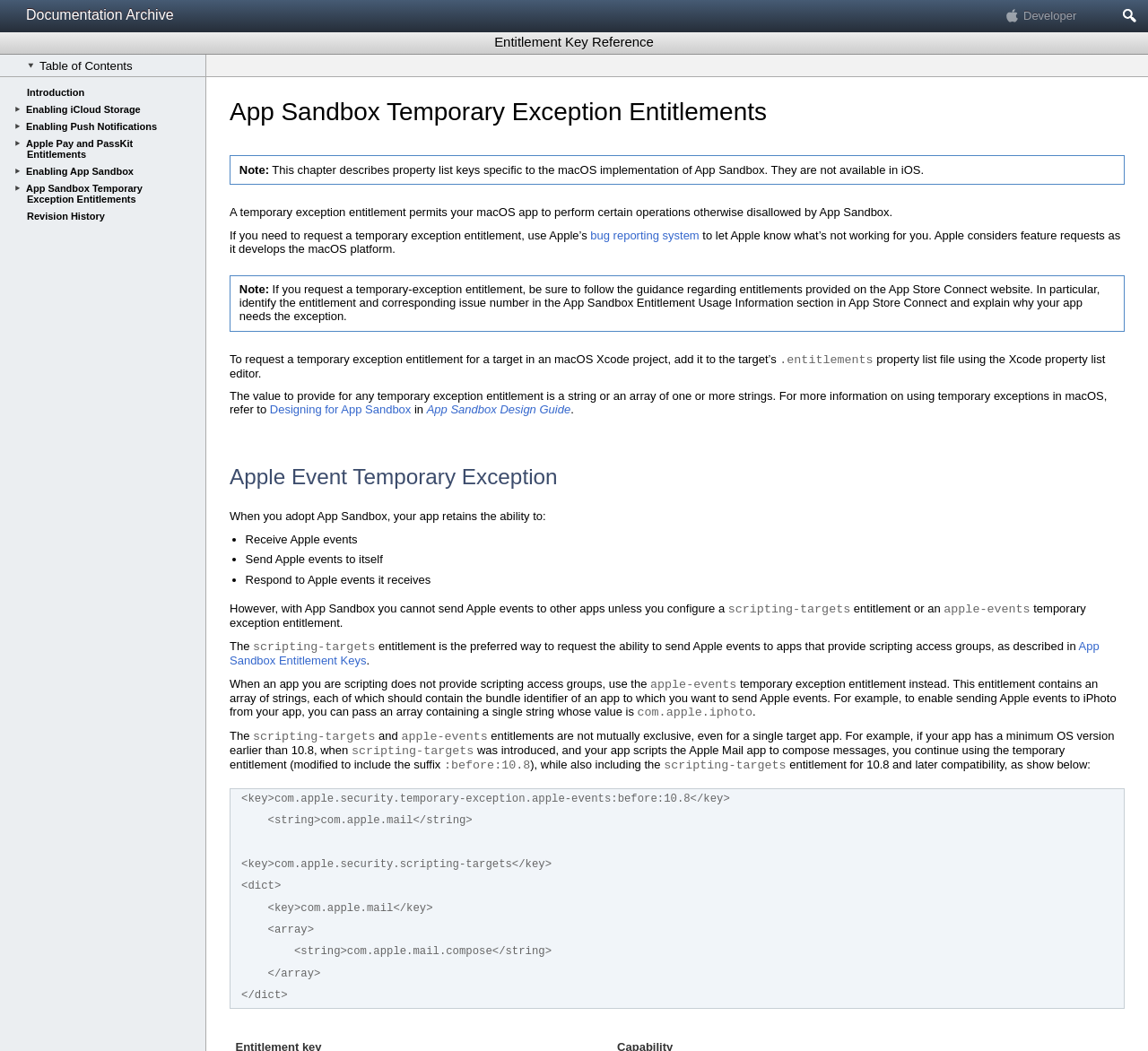Given the webpage screenshot and the description, determine the bounding box coordinates (top-left x, top-left y, bottom-right x, bottom-right y) that define the location of the UI element matching this description: Previous

[0.904, 0.008, 0.943, 0.021]